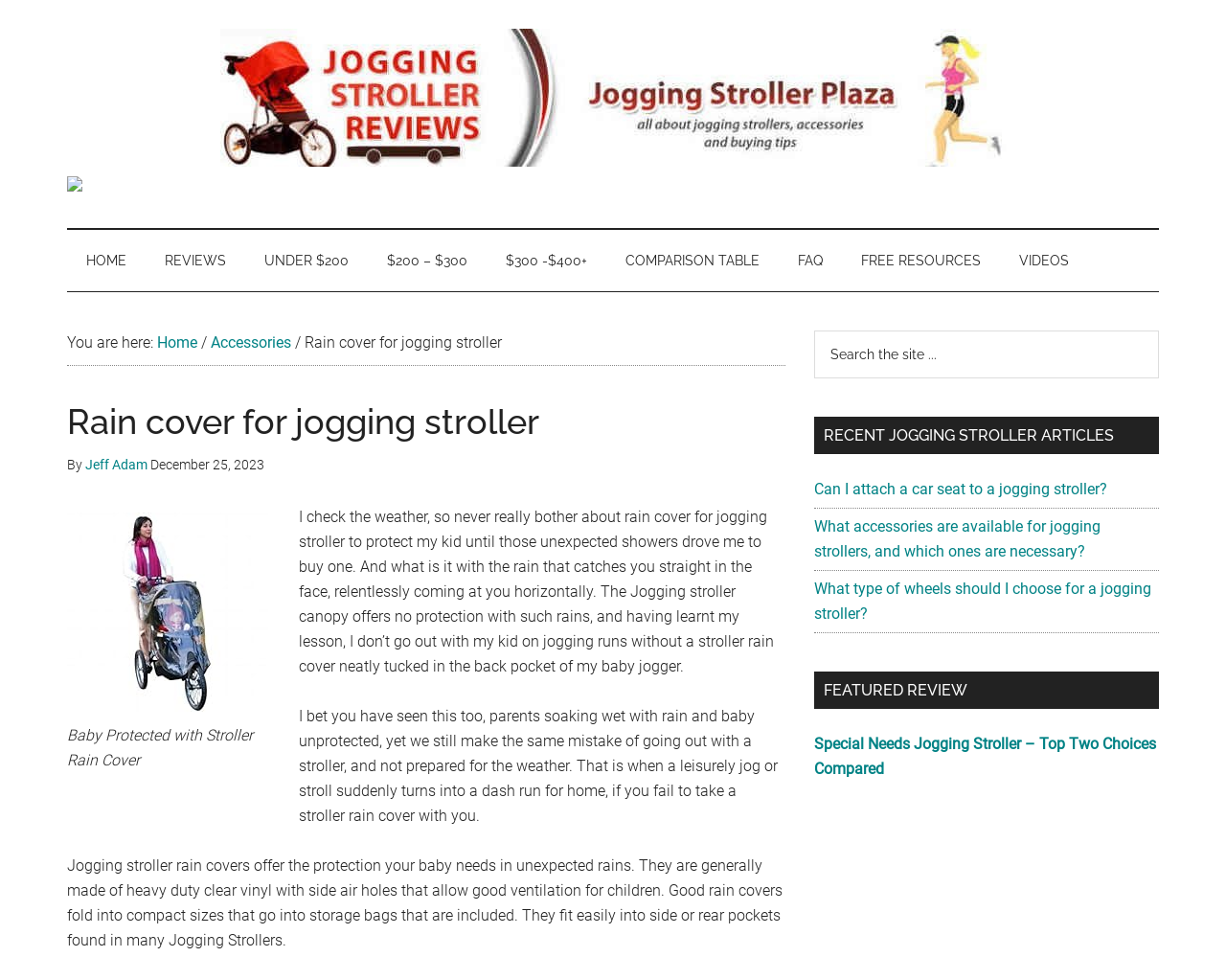How many navigation links are in the secondary menu?
Analyze the image and provide a thorough answer to the question.

I counted the number of link elements within the navigation element with the label 'Secondary', which are 'HOME', 'REVIEWS', 'UNDER $200', '$200 – $300', '$300 -$400+', 'COMPARISON TABLE', 'FAQ', 'FREE RESOURCES', and 'VIDEOS'.